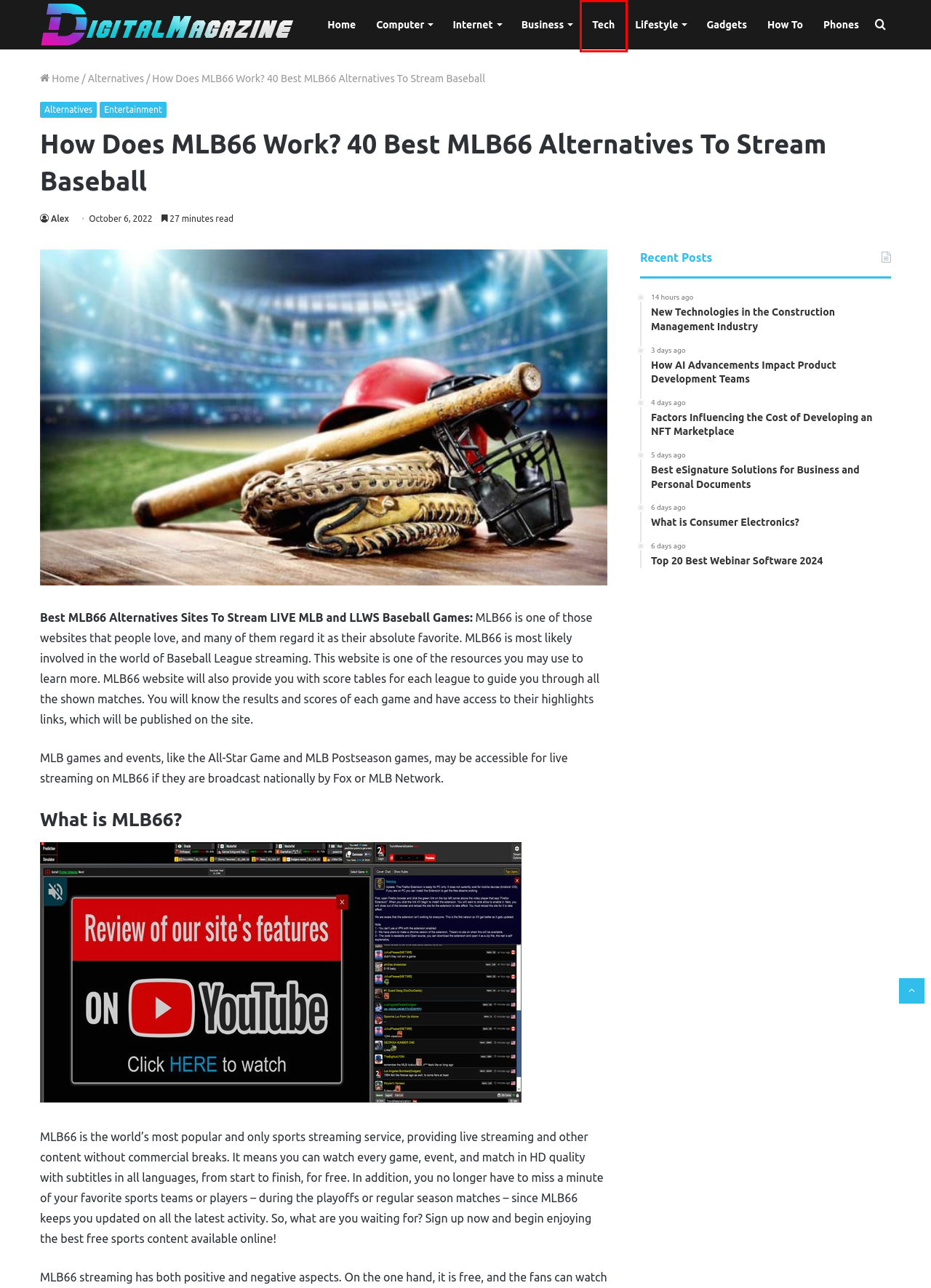You are looking at a screenshot of a webpage with a red bounding box around an element. Determine the best matching webpage description for the new webpage resulting from clicking the element in the red bounding box. Here are the descriptions:
A. What is Consumer Electronics? - Digital Magazine
B. Top 20 Best Webinar Software 2024 - Digital Magazine
C. New Technologies in the Construction Management Industry - Digital Magazine
D. The Vital Role of Entertainment Industry Lawyers - Digital Magazine
E. Essential Considerations When Choosing Business Insurance for Bars - Digital Magazine
F. Internet of Medical Things (IoMT): Challenges and Solutions - Digital Magazine
G. The Technologies Behind The Top 10 Trusted Online Casinos - Digital Magazine
H. How to Install ispmanager on Linux? - Digital Magazine

G